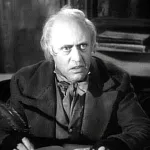Give a concise answer using one word or a phrase to the following question:
What is the man wearing?

Vintage clothing